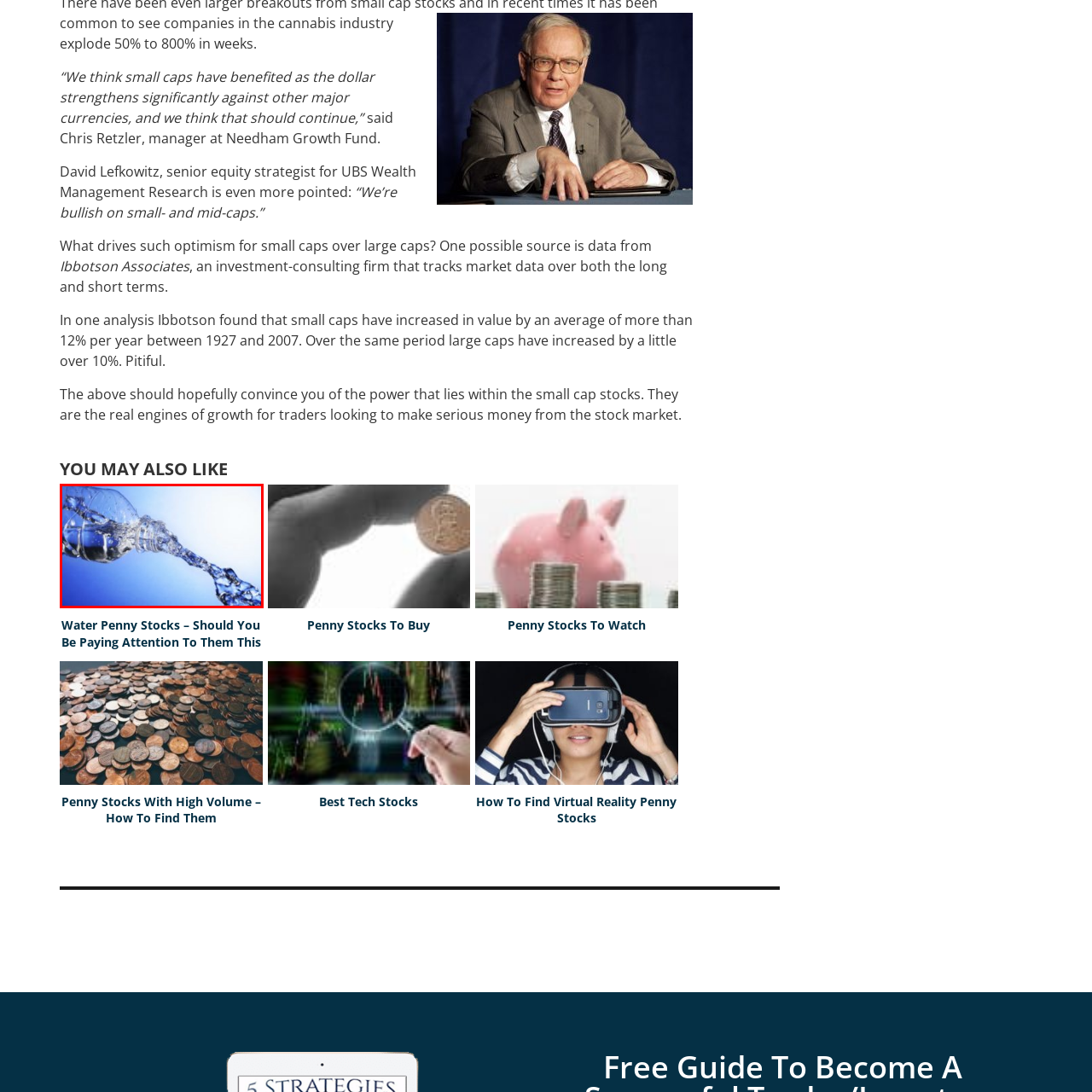Focus on the section marked by the red bounding box and reply with a single word or phrase: What does the water symbolize?

Vitality and growth